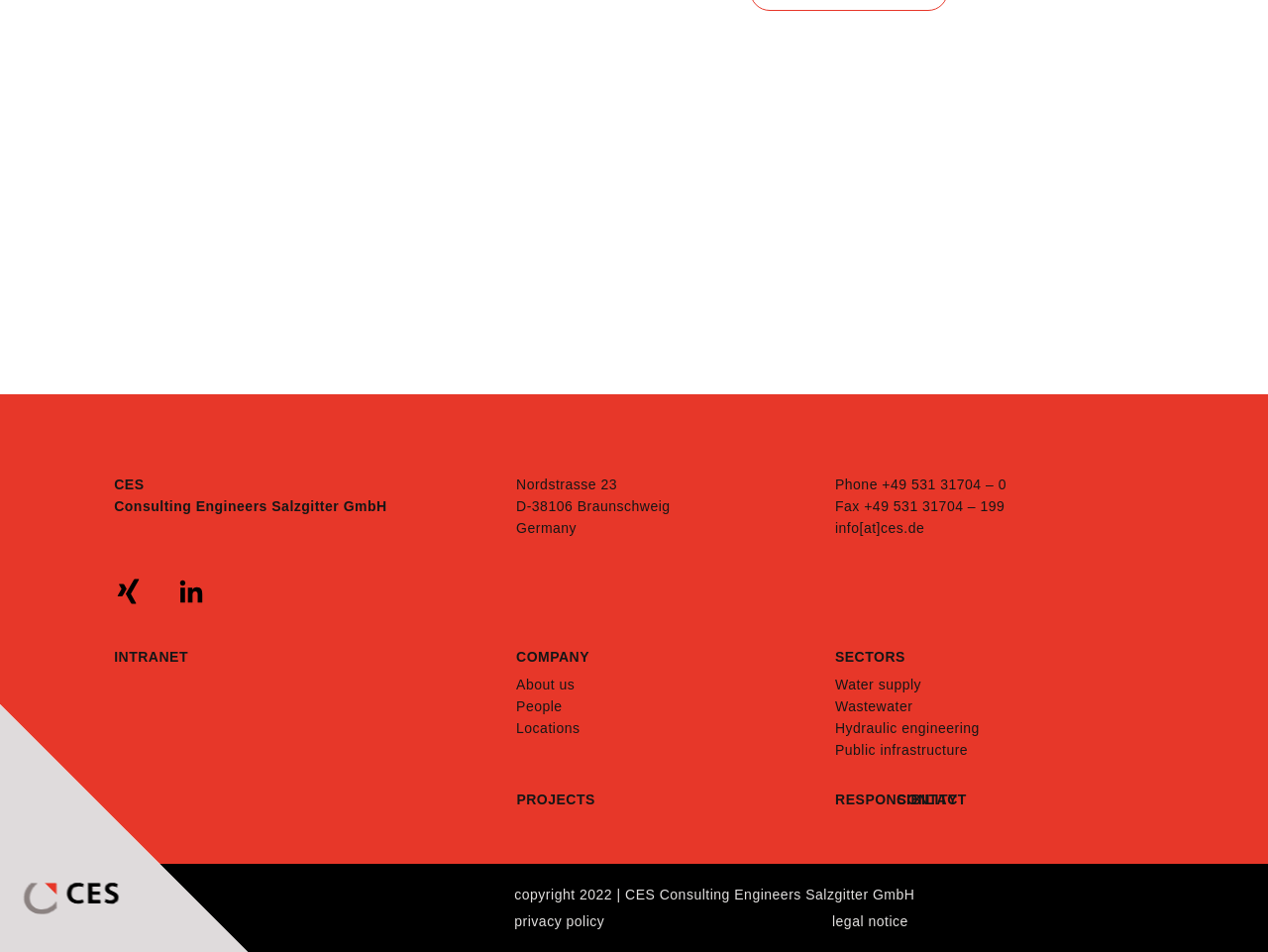Please find the bounding box for the UI element described by: "Legal notice".

[0.656, 0.96, 0.716, 0.976]